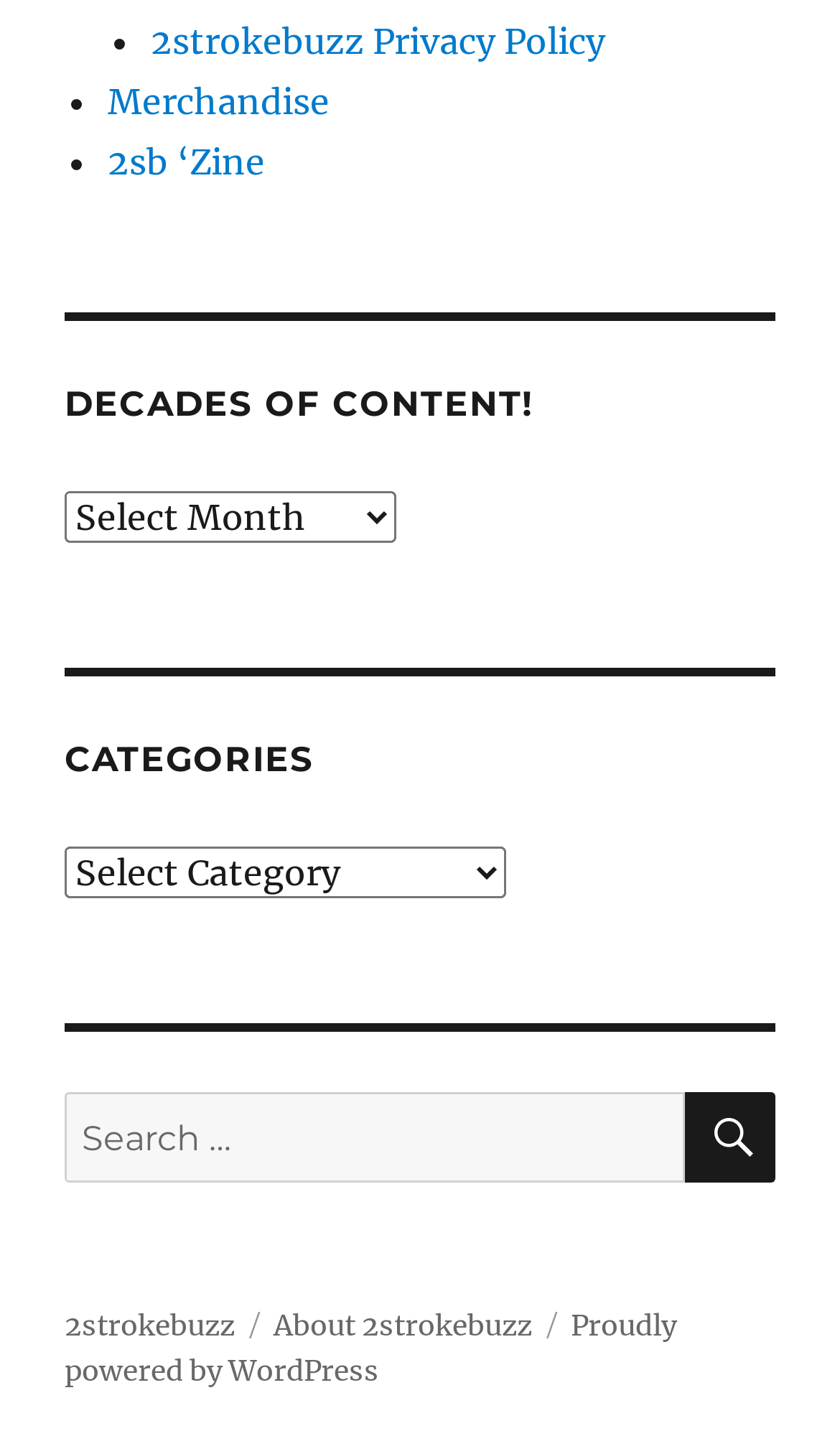Please find the bounding box for the UI element described by: "Search".

[0.815, 0.752, 0.923, 0.814]